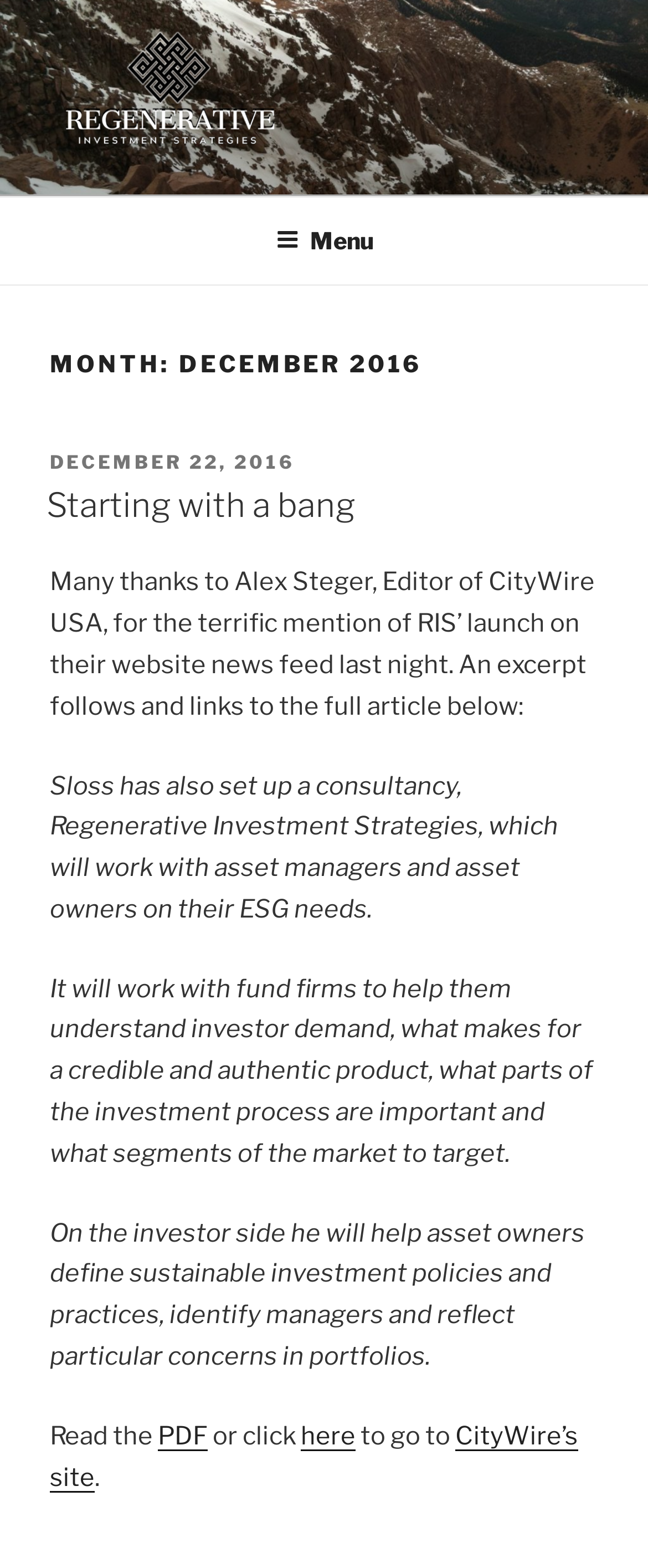Where can the full article be found?
Please provide a comprehensive answer to the question based on the webpage screenshot.

The full article can be found on CityWire's website, as mentioned in the text. The link to the article is provided, and clicking on it will take the user to the full article on CityWire's site.